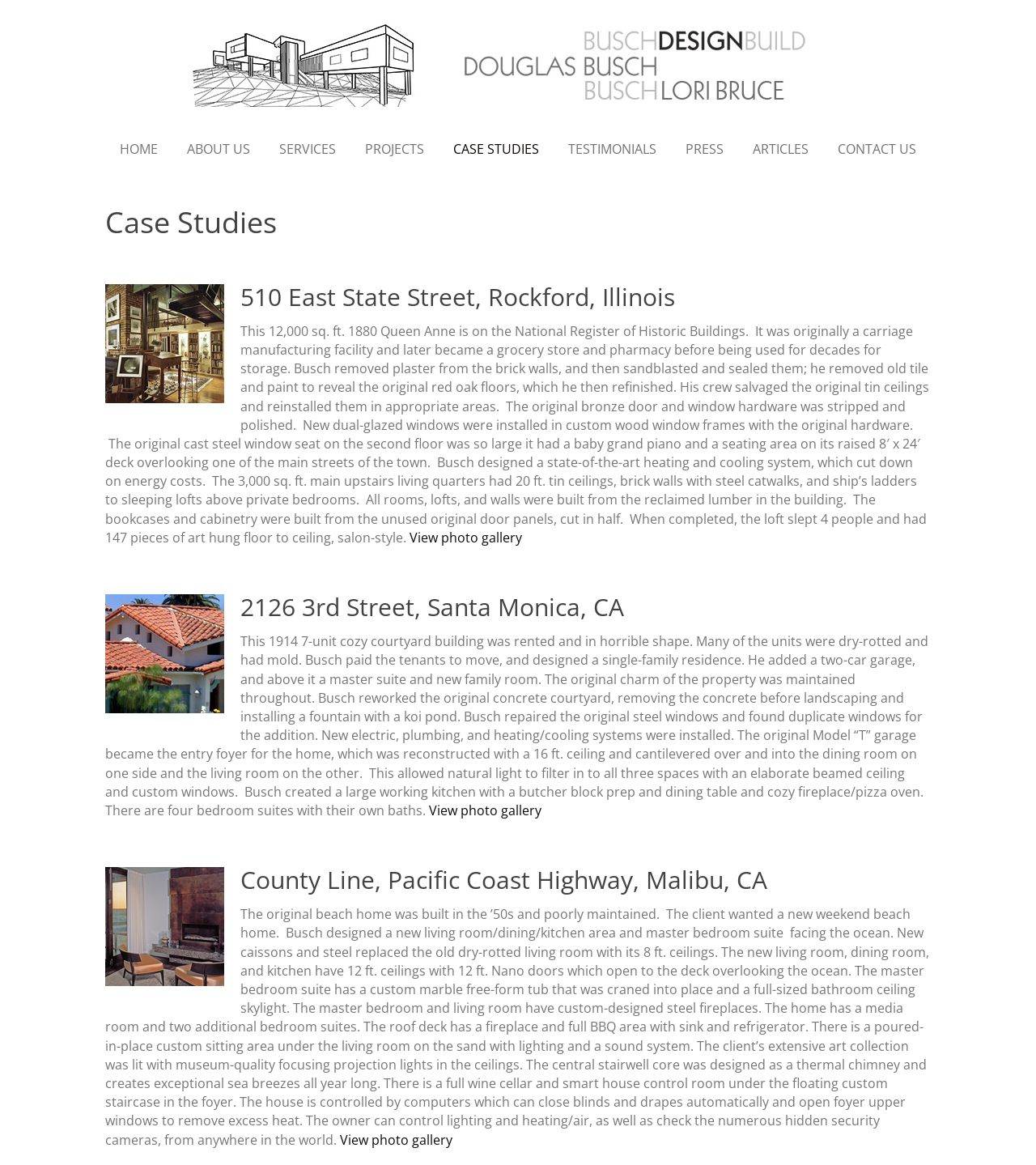Find the UI element described as: "Case Studies" and predict its bounding box coordinates. Ensure the coordinates are four float numbers between 0 and 1, [left, top, right, bottom].

[0.425, 0.11, 0.533, 0.146]